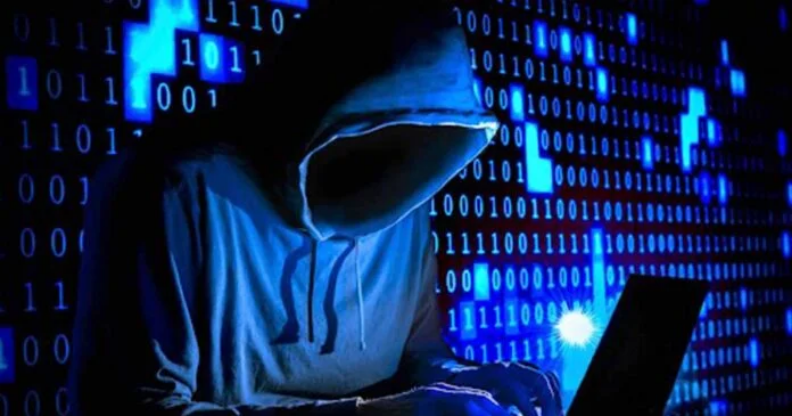Explain the image with as much detail as possible.

The image shows a hooded figure sitting in front of a laptop, intently typing. The background is illuminated with a cascade of binary code, represented by streams of 1s and 0s in various shades of blue. This visual representation underscores a theme of cyber activity, suggesting hacking or data breaches. The figure's obscured face adds an element of mystery, reinforcing the notion of anonymity often associated with cybercriminals. This image ties into the report about Iranian hackers targeting travel websites, highlighting the serious implications of cybercrime on personal data security.